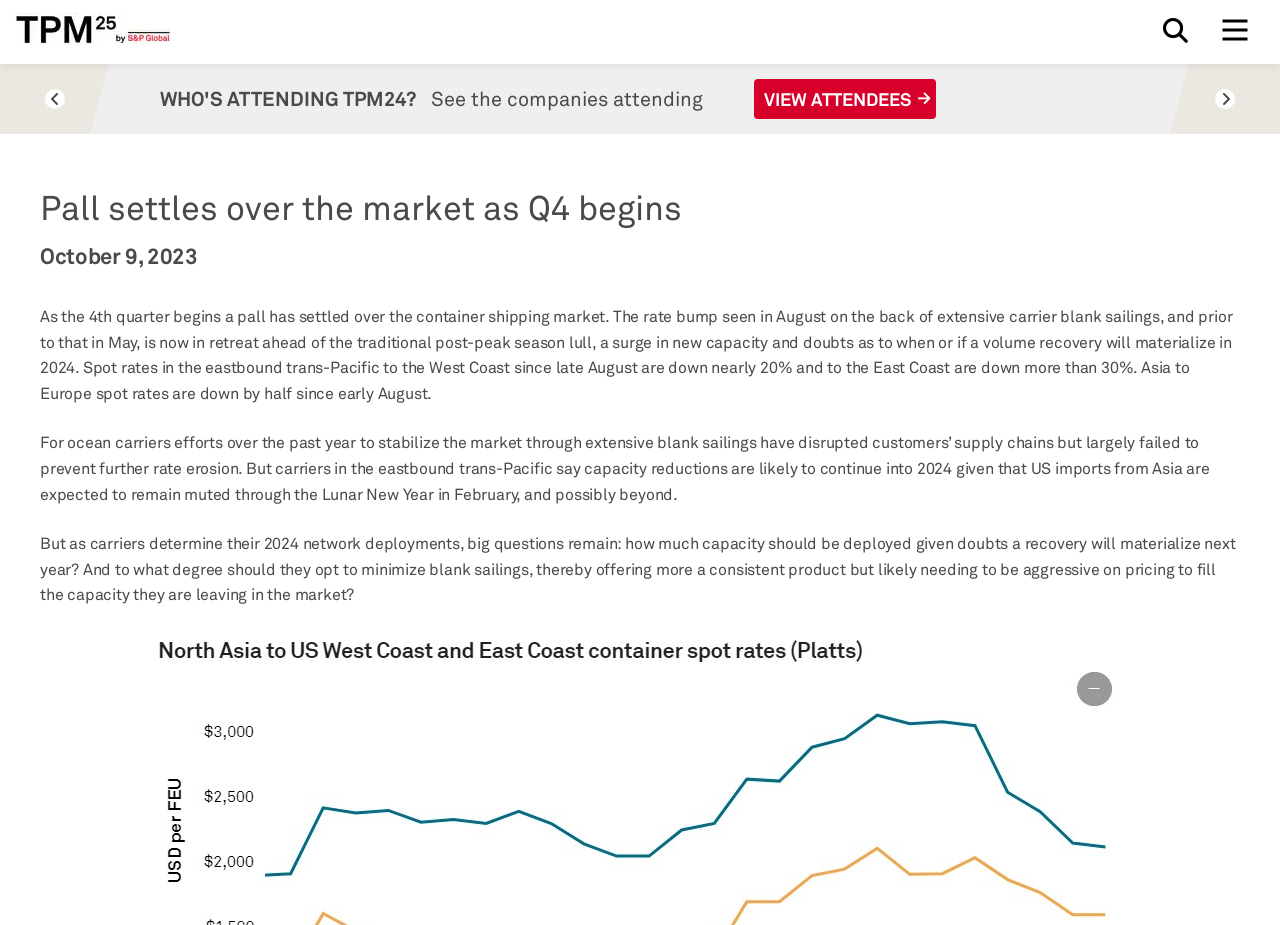What is the topic of the article?
Please use the image to deliver a detailed and complete answer.

Based on the content of the webpage, specifically the heading and the text, it appears that the article is discussing the current state of the container shipping market, including the decline of spot rates and the impact of carrier blank sailings.